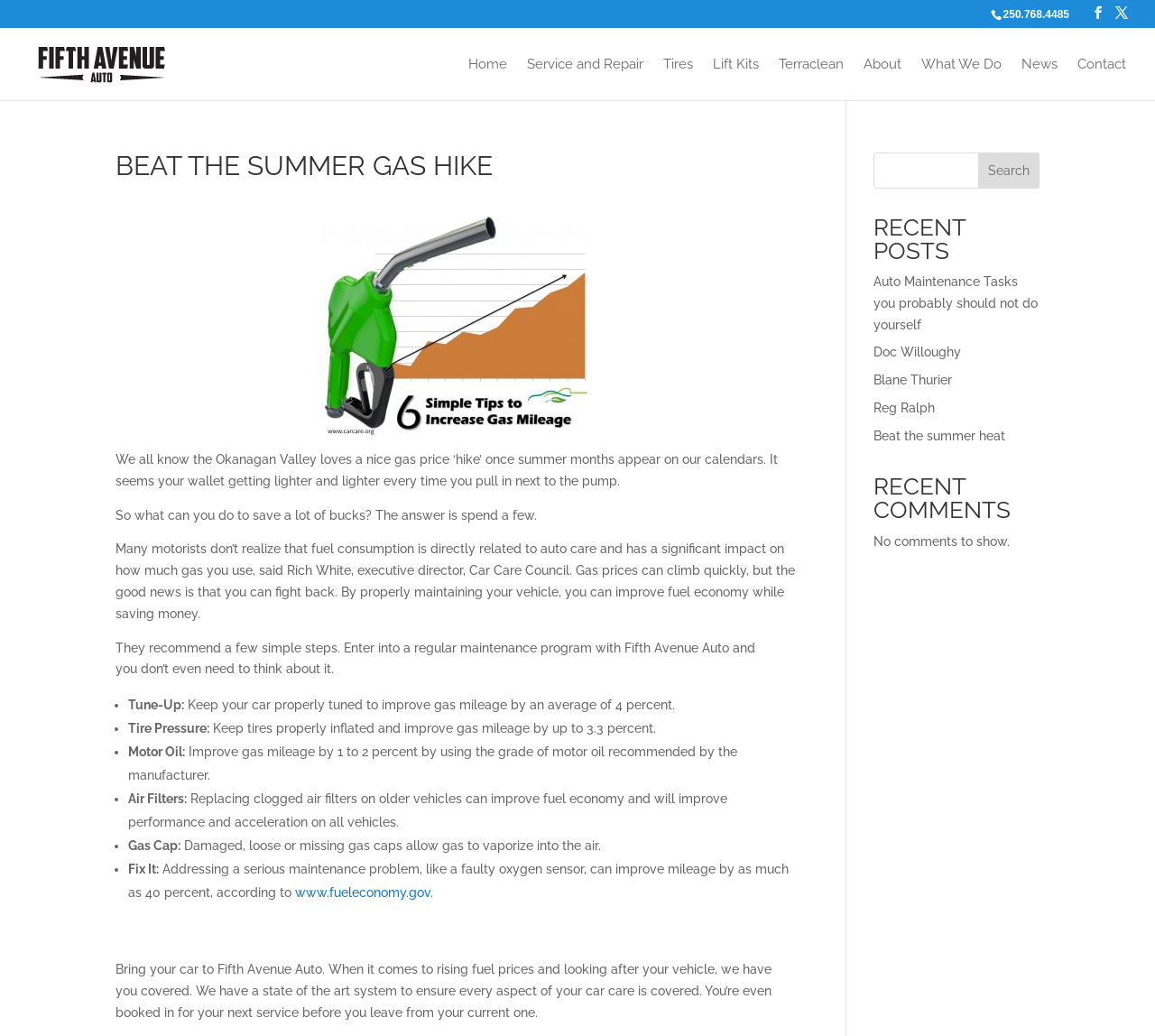Using the webpage screenshot and the element description parent_node: Search name="s", determine the bounding box coordinates. Specify the coordinates in the format (top-left x, top-left y, bottom-right x, bottom-right y) with values ranging from 0 to 1.

[0.756, 0.147, 0.9, 0.182]